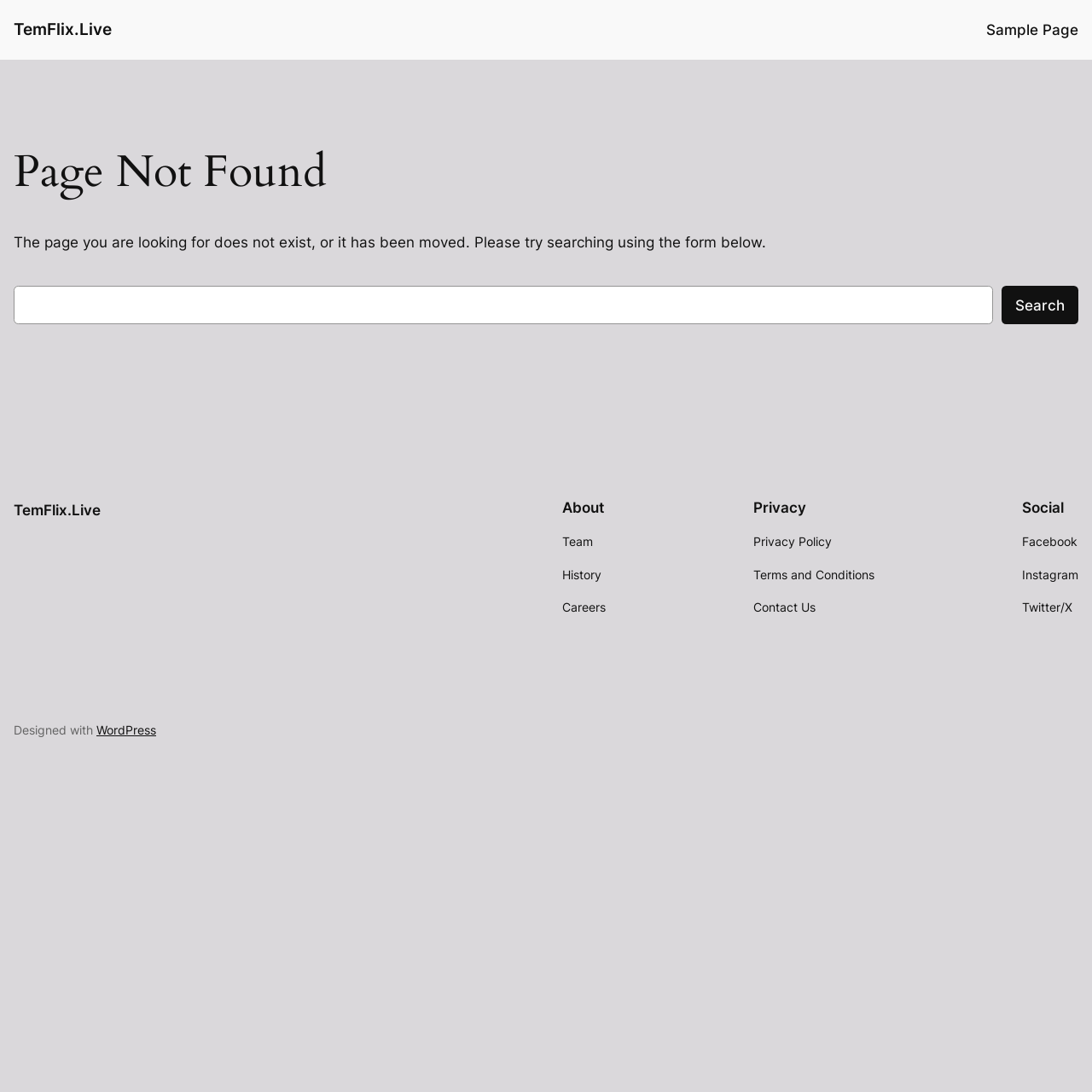Please identify the bounding box coordinates of the element that needs to be clicked to perform the following instruction: "learn about the team".

[0.515, 0.488, 0.543, 0.505]